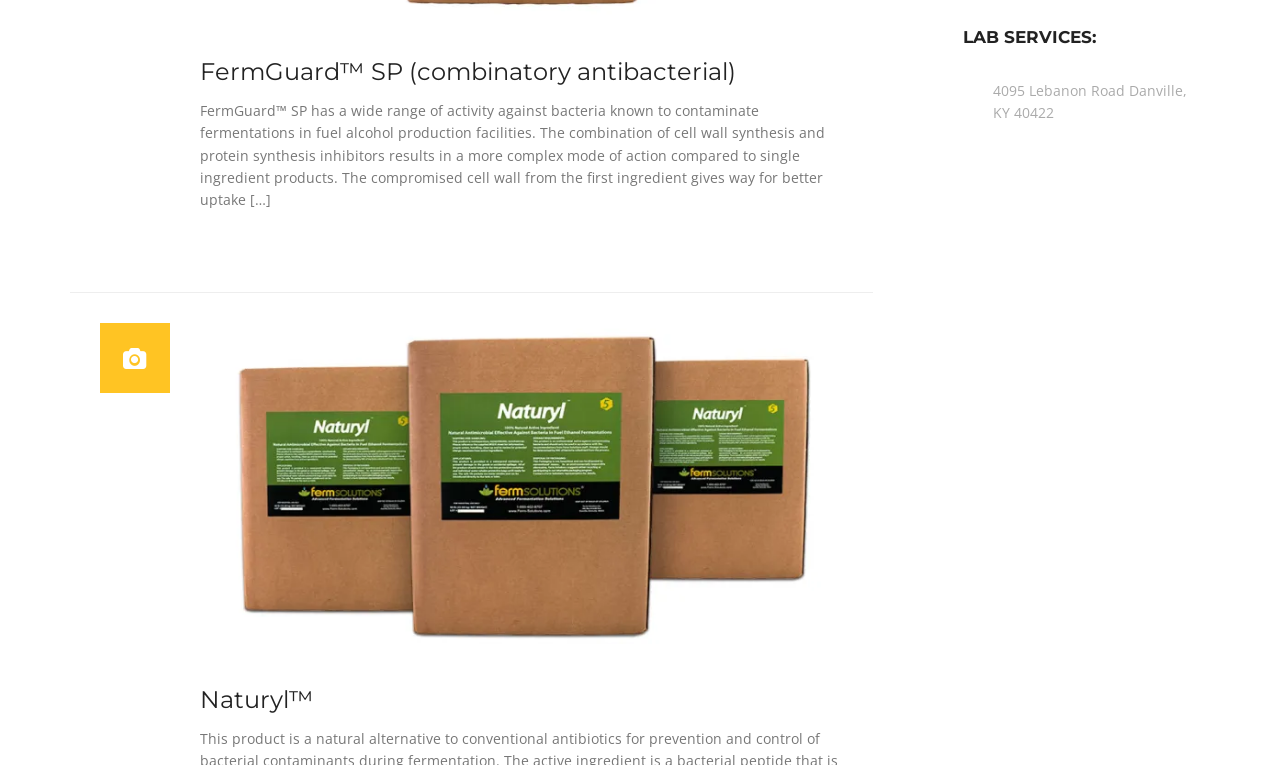From the webpage screenshot, identify the region described by Naturyl™. Provide the bounding box coordinates as (top-left x, top-left y, bottom-right x, bottom-right y), with each value being a floating point number between 0 and 1.

[0.156, 0.895, 0.245, 0.933]